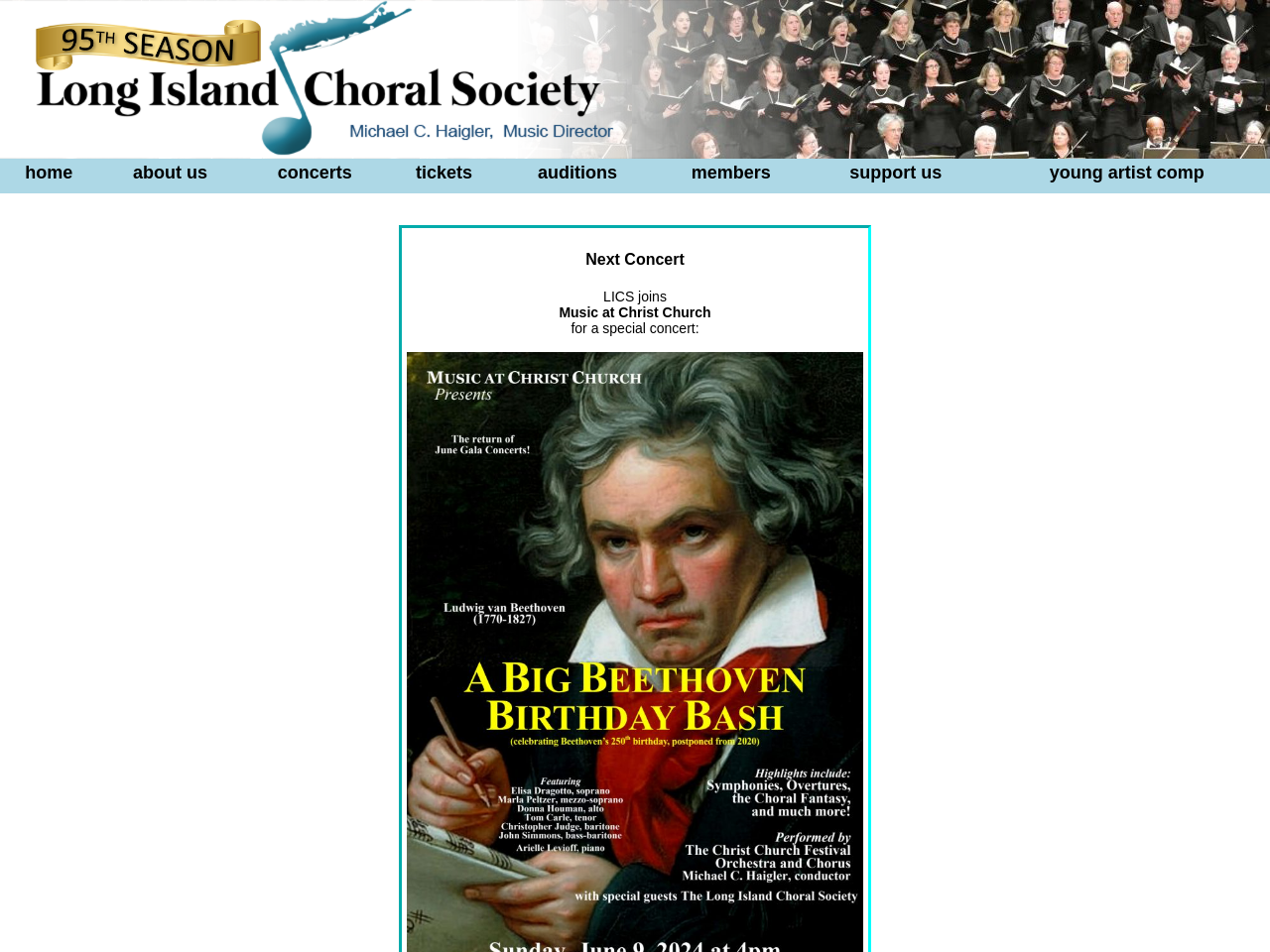Identify the bounding box for the UI element specified in this description: "官方APP". The coordinates must be four float numbers between 0 and 1, formatted as [left, top, right, bottom].

None